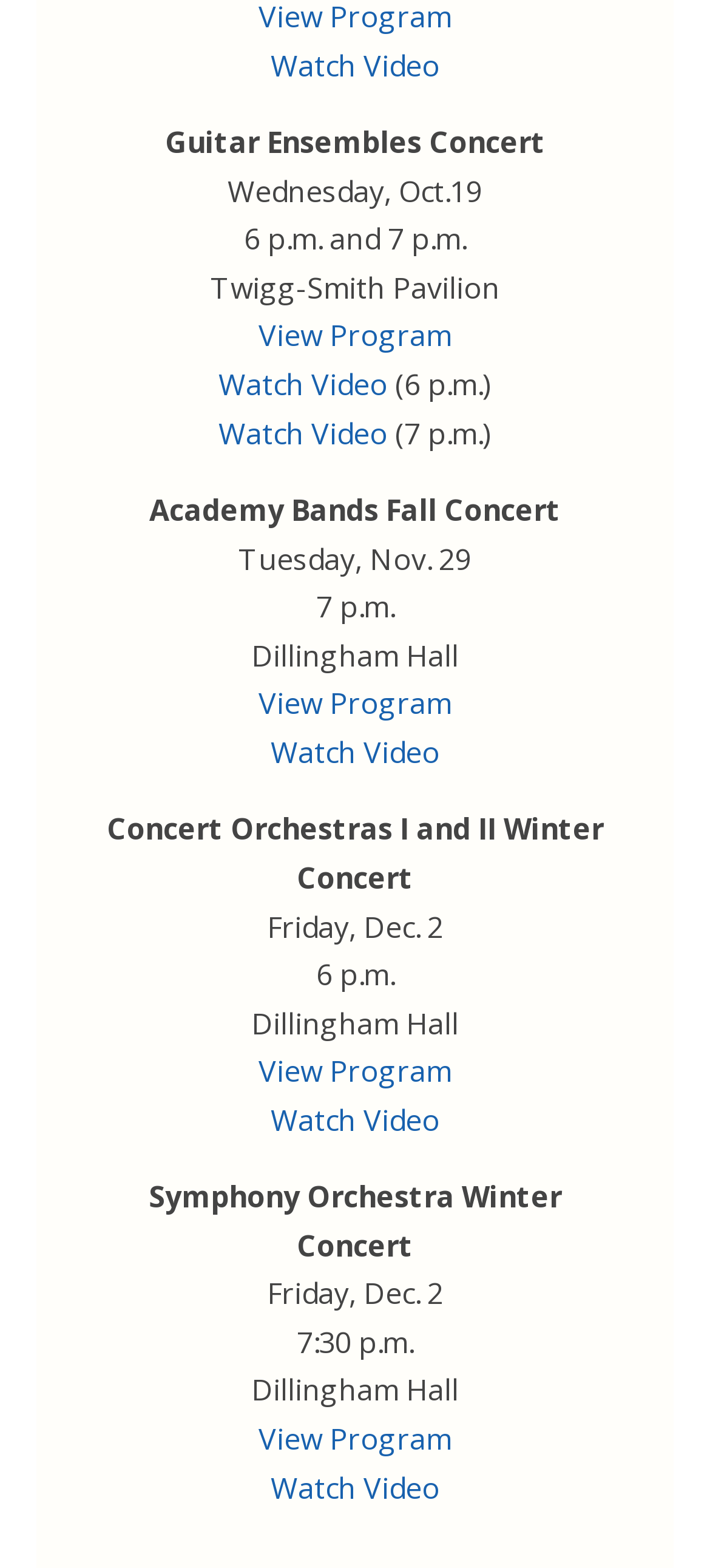How many concerts are listed?
Could you answer the question with a detailed and thorough explanation?

I counted the number of concert titles listed on the webpage, which are 'Guitar Ensembles Concert', 'Academy Bands Fall Concert', 'Concert Orchestras I and II Winter Concert', and 'Symphony Orchestra Winter Concert'. Therefore, there are 4 concerts listed.